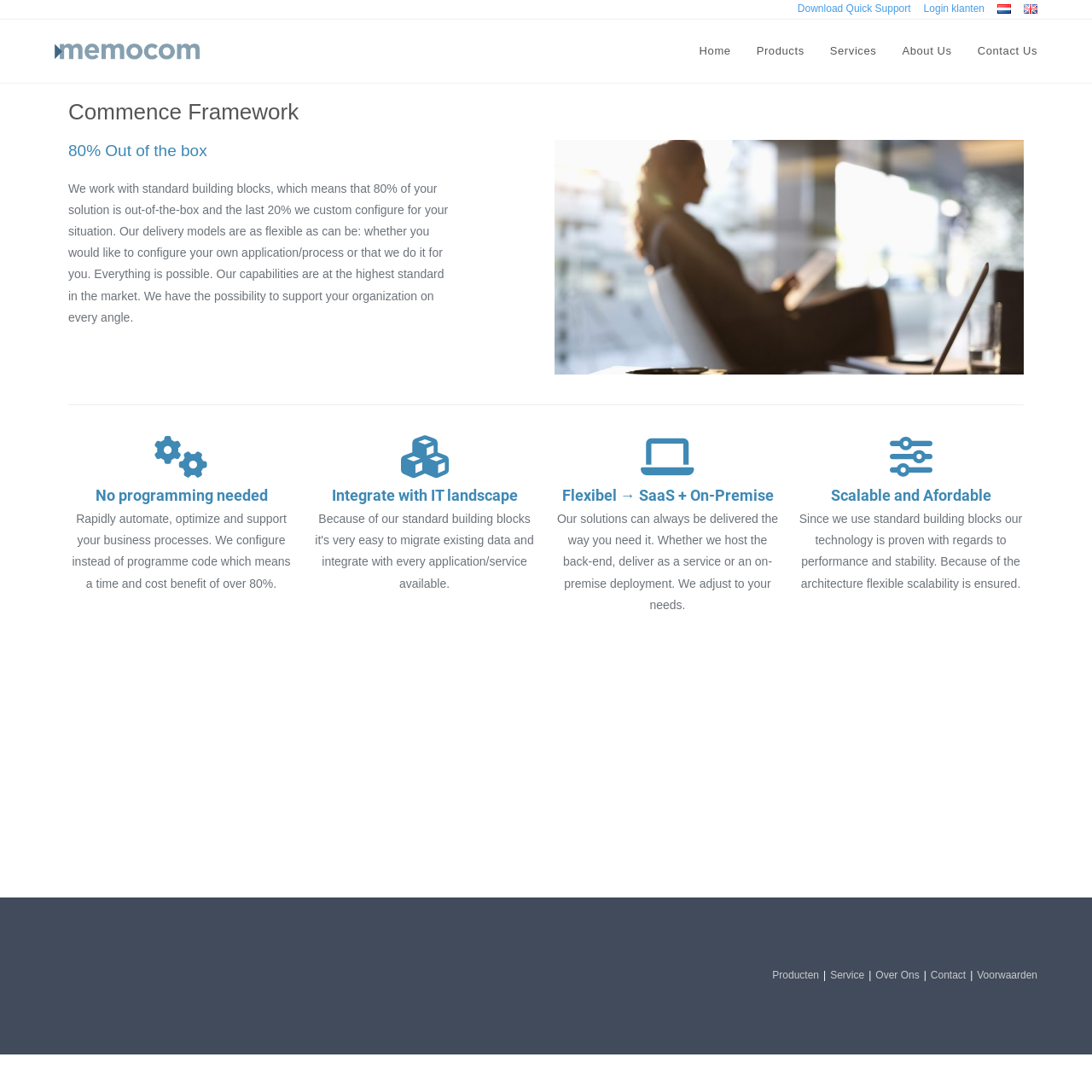Using the information in the image, could you please answer the following question in detail:
What are the two language options available on the webpage?

The language options are available at the top-right corner of the webpage, where two links are provided, one for 'Nederlands' and the other for 'English', along with their respective flag icons.